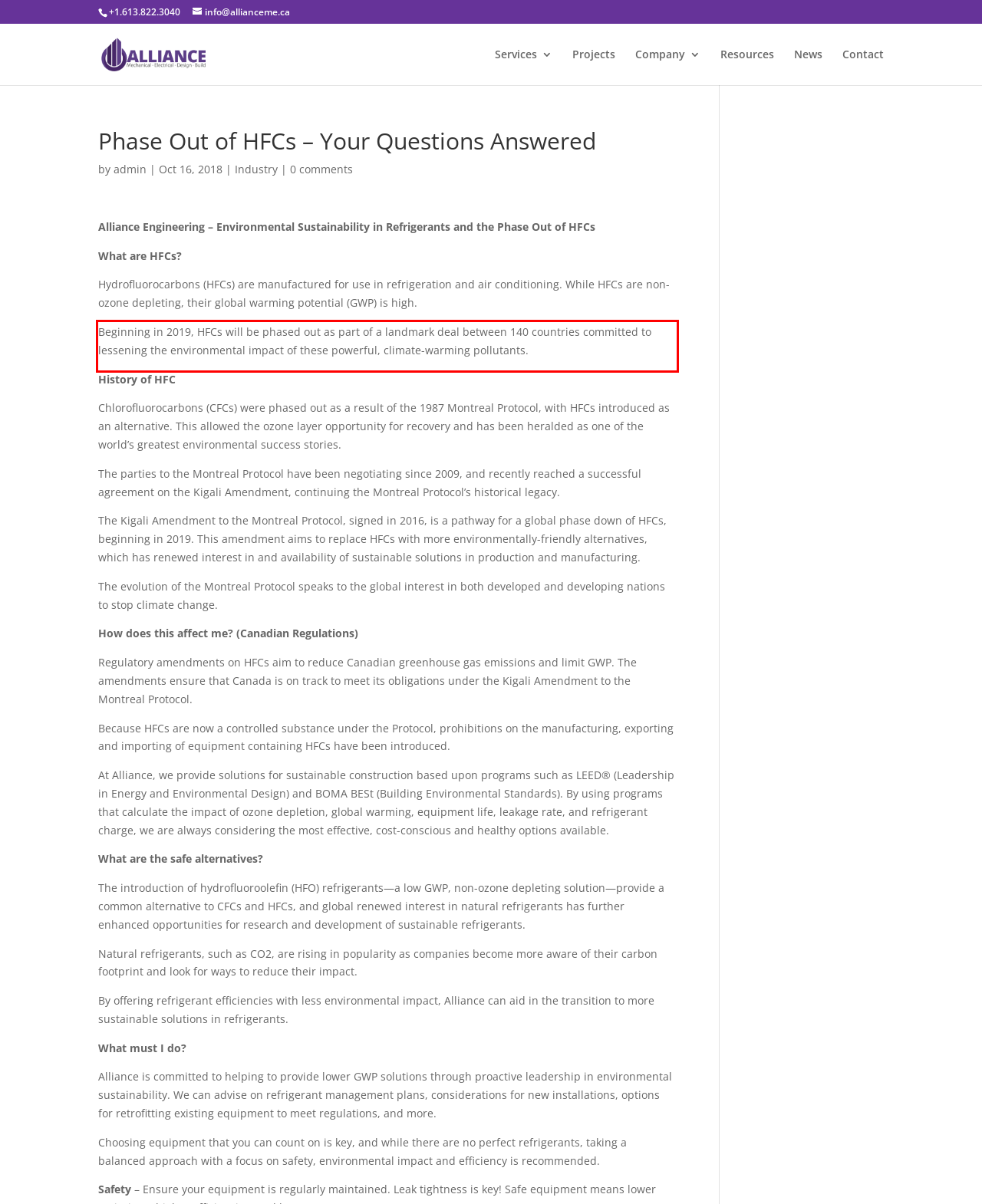Given a screenshot of a webpage containing a red bounding box, perform OCR on the text within this red bounding box and provide the text content.

Beginning in 2019, HFCs will be phased out as part of a landmark deal between 140 countries committed to lessening the environmental impact of these powerful, climate-warming pollutants.